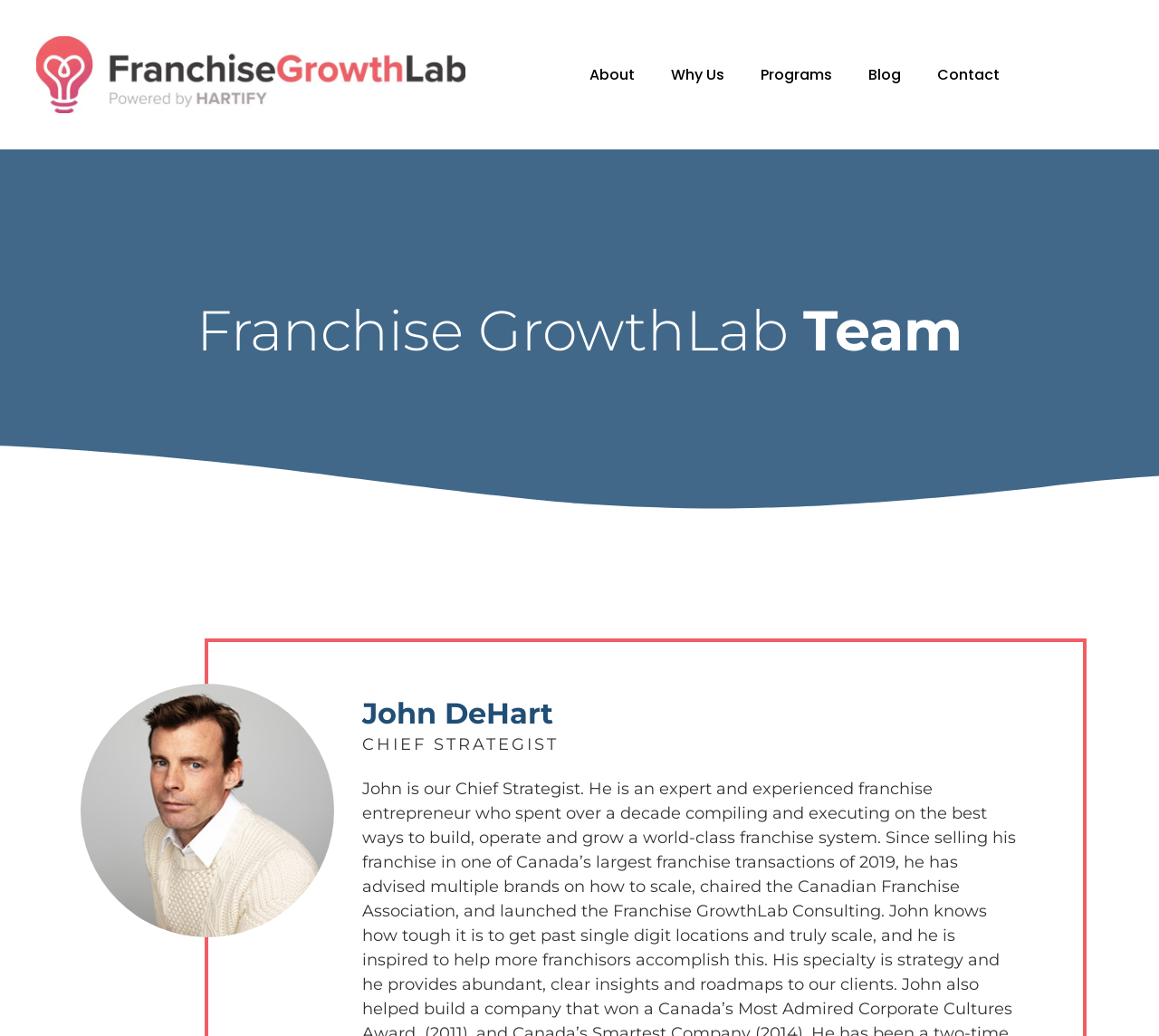How many navigation links are there?
Please use the image to provide a one-word or short phrase answer.

5